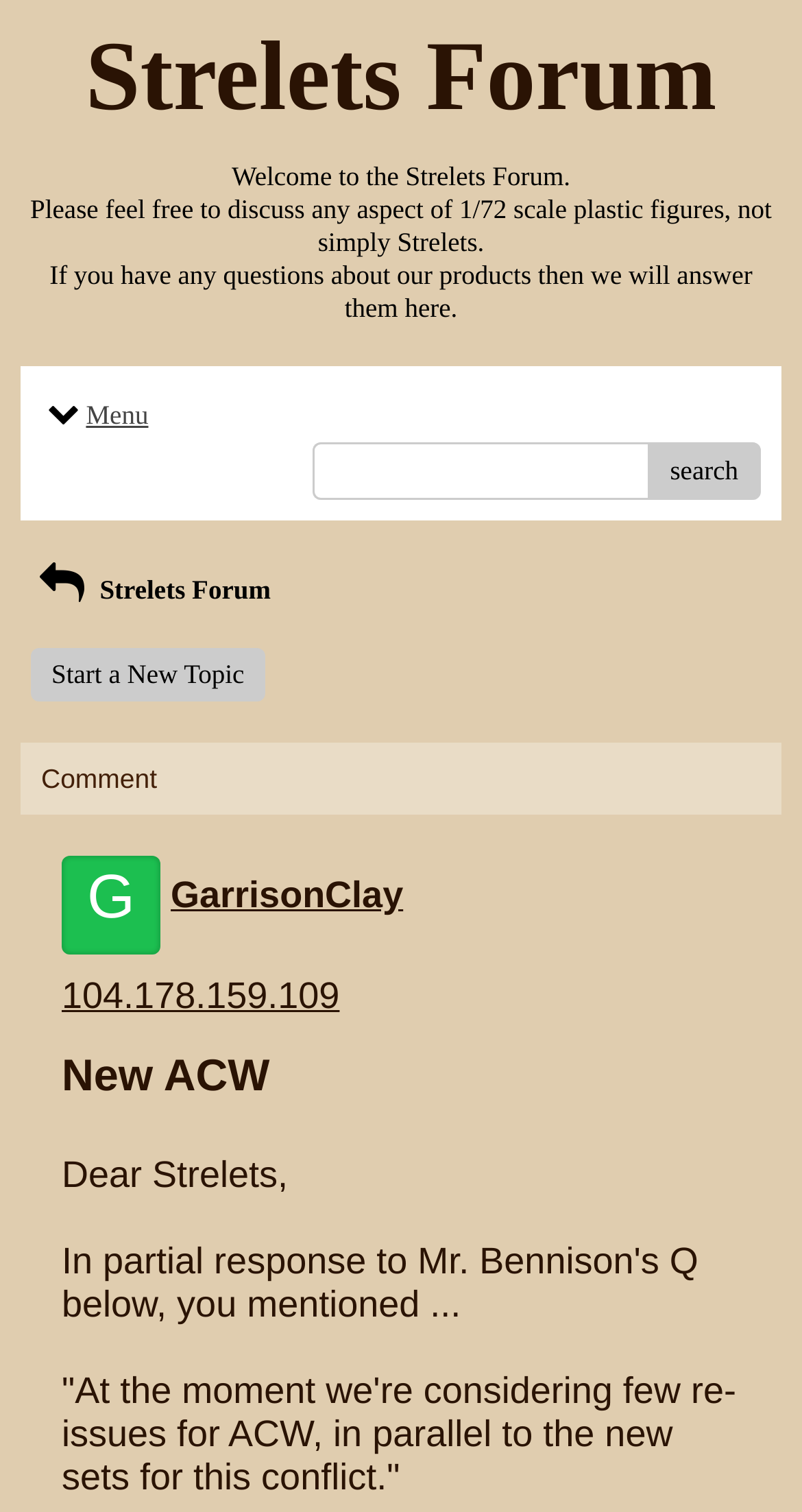Please find the bounding box coordinates in the format (top-left x, top-left y, bottom-right x, bottom-right y) for the given element description. Ensure the coordinates are floating point numbers between 0 and 1. Description: Strelets Forum

[0.038, 0.38, 0.338, 0.4]